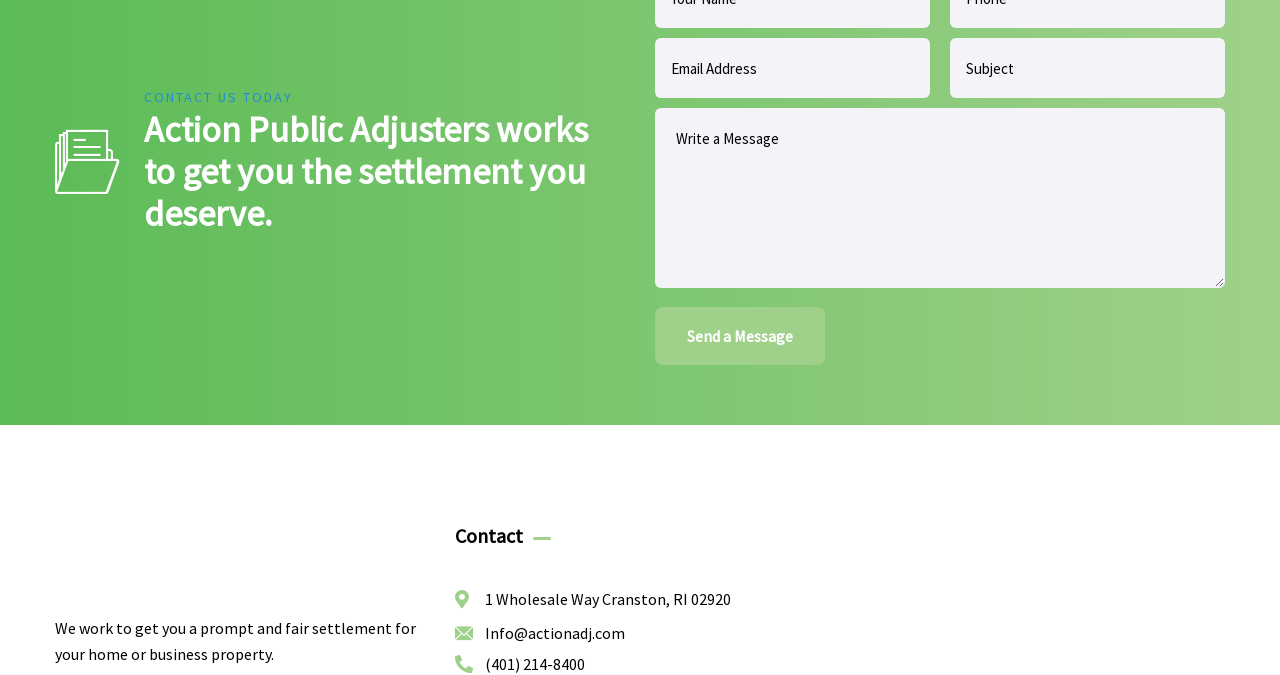Locate the bounding box of the user interface element based on this description: "name="your-message" placeholder="Write a Message"".

[0.512, 0.16, 0.957, 0.427]